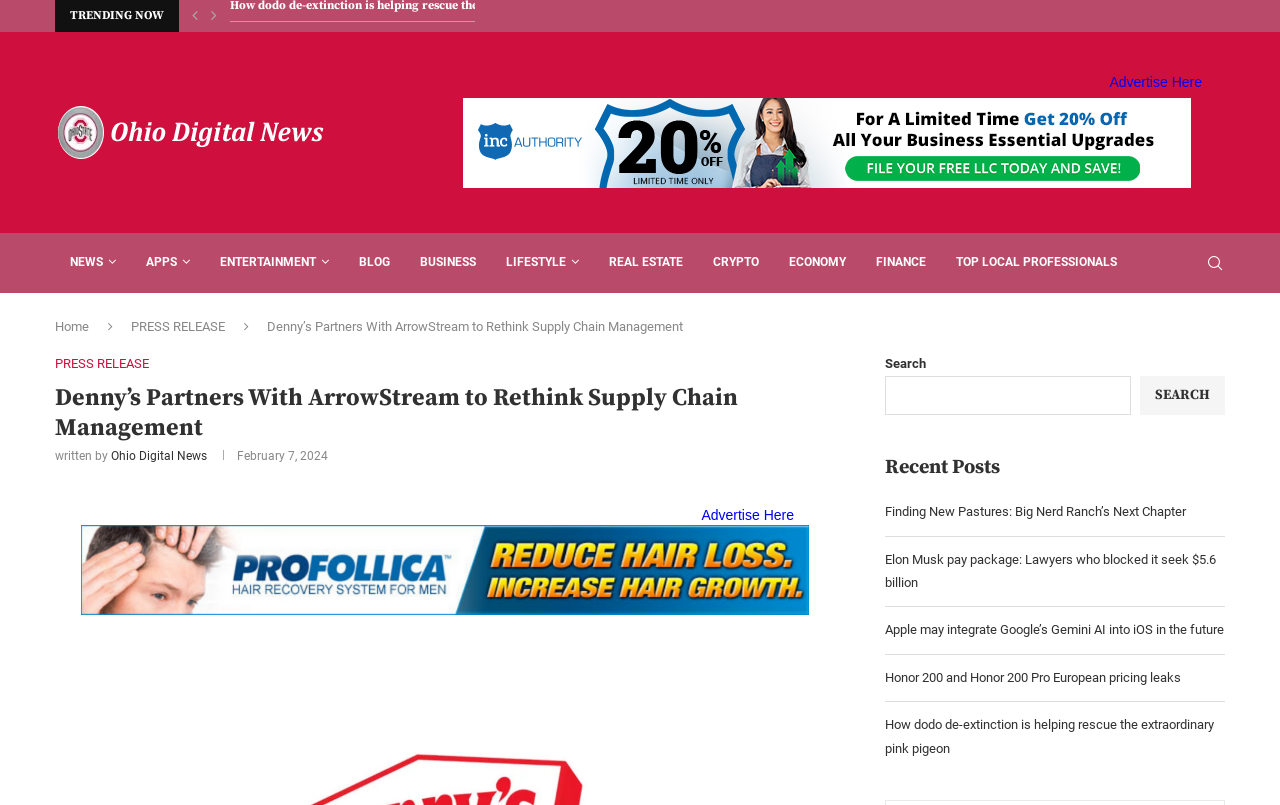Identify the bounding box of the UI component described as: "ECONOMY".

[0.605, 0.289, 0.673, 0.364]